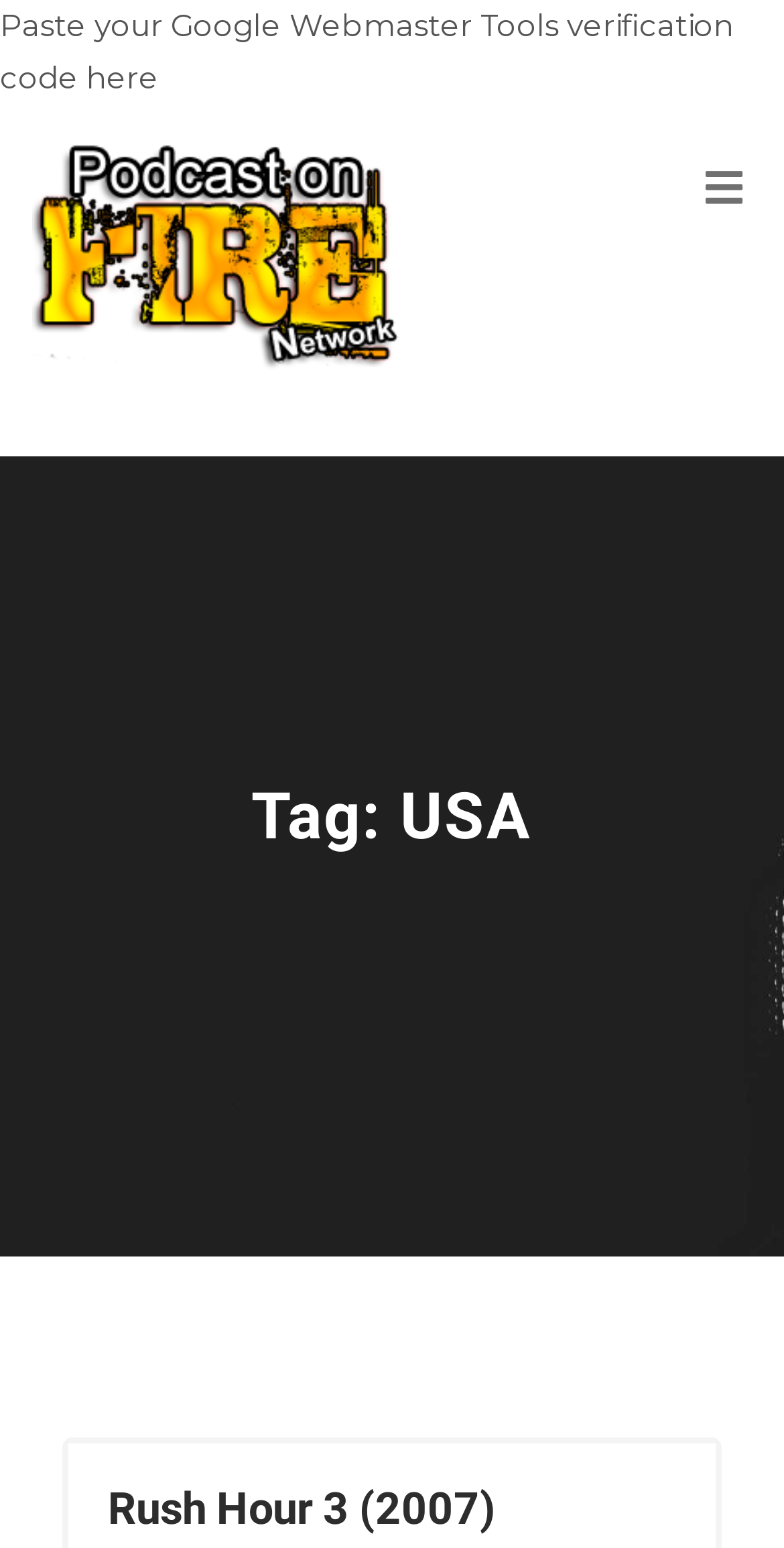Please determine the bounding box coordinates for the UI element described here. Use the format (top-left x, top-left y, bottom-right x, bottom-right y) with values bounded between 0 and 1: aria-label="Search" title="Search"

None